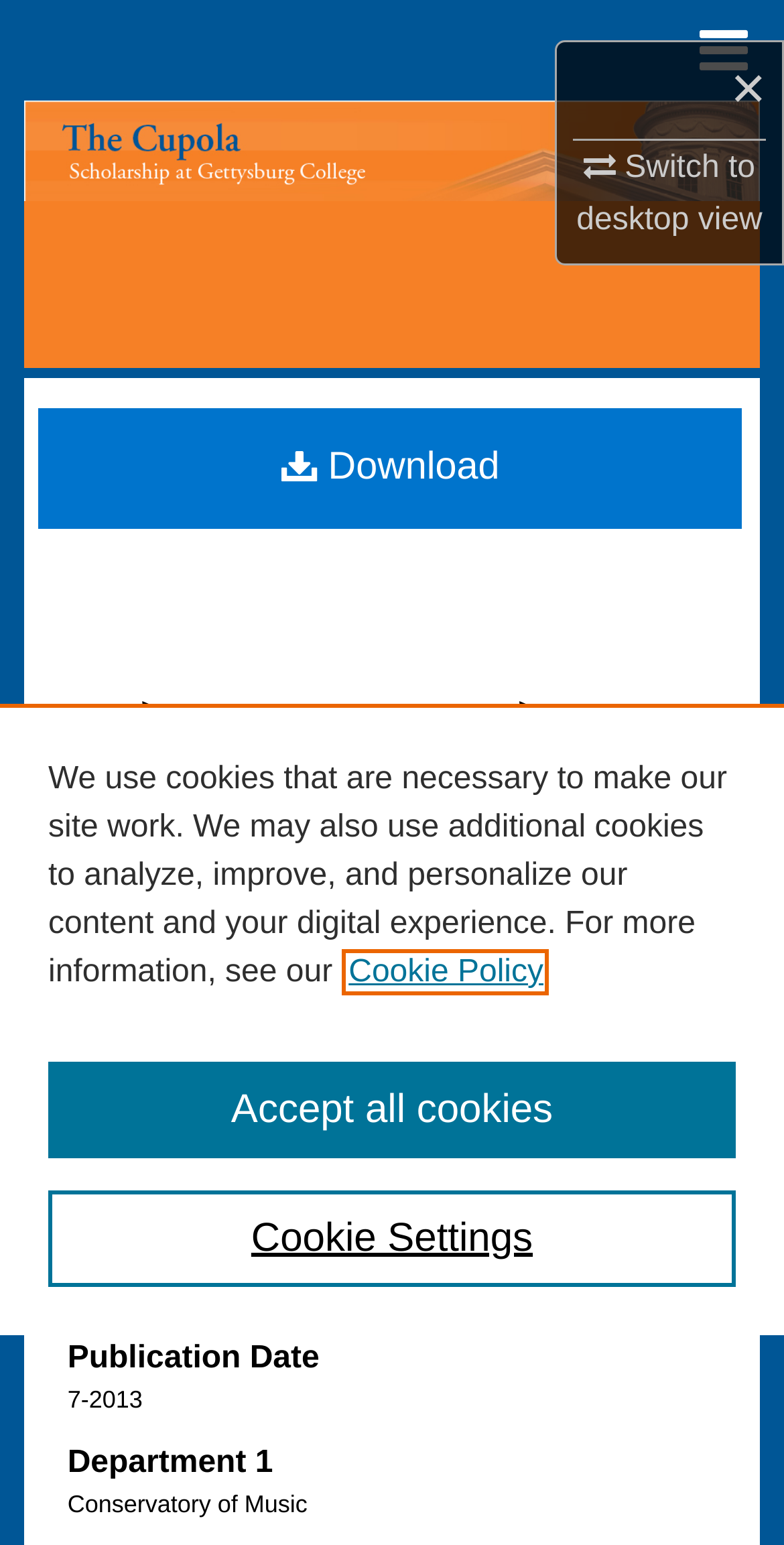Show the bounding box coordinates for the HTML element described as: "4".

[0.448, 0.488, 0.464, 0.504]